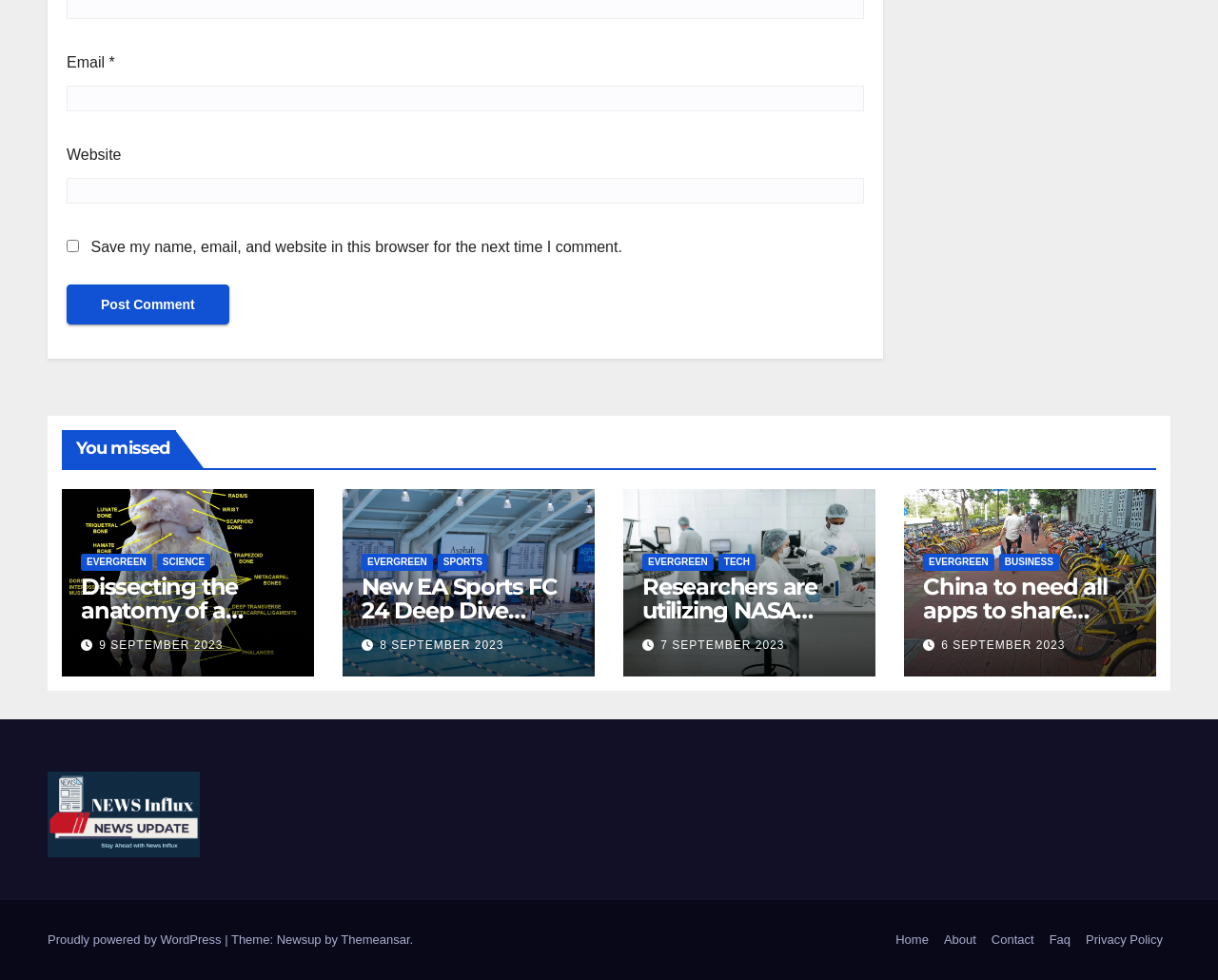Provide a one-word or one-phrase answer to the question:
What type of articles are featured on this website?

News articles